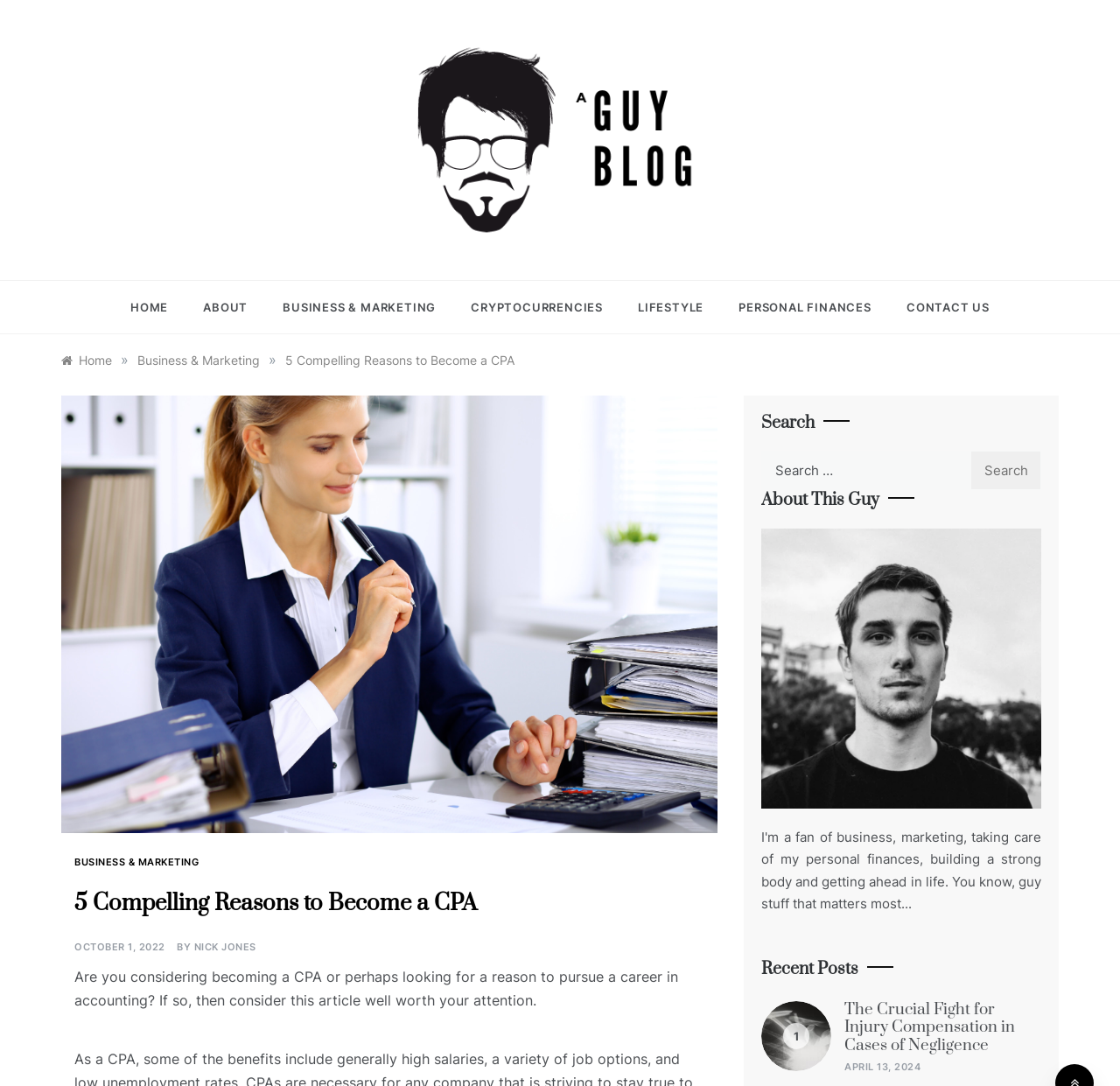Using the element description provided, determine the bounding box coordinates in the format (top-left x, top-left y, bottom-right x, bottom-right y). Ensure that all values are floating point numbers between 0 and 1. Element description: parent_node: A GUY BLOG

[0.321, 0.119, 0.679, 0.136]